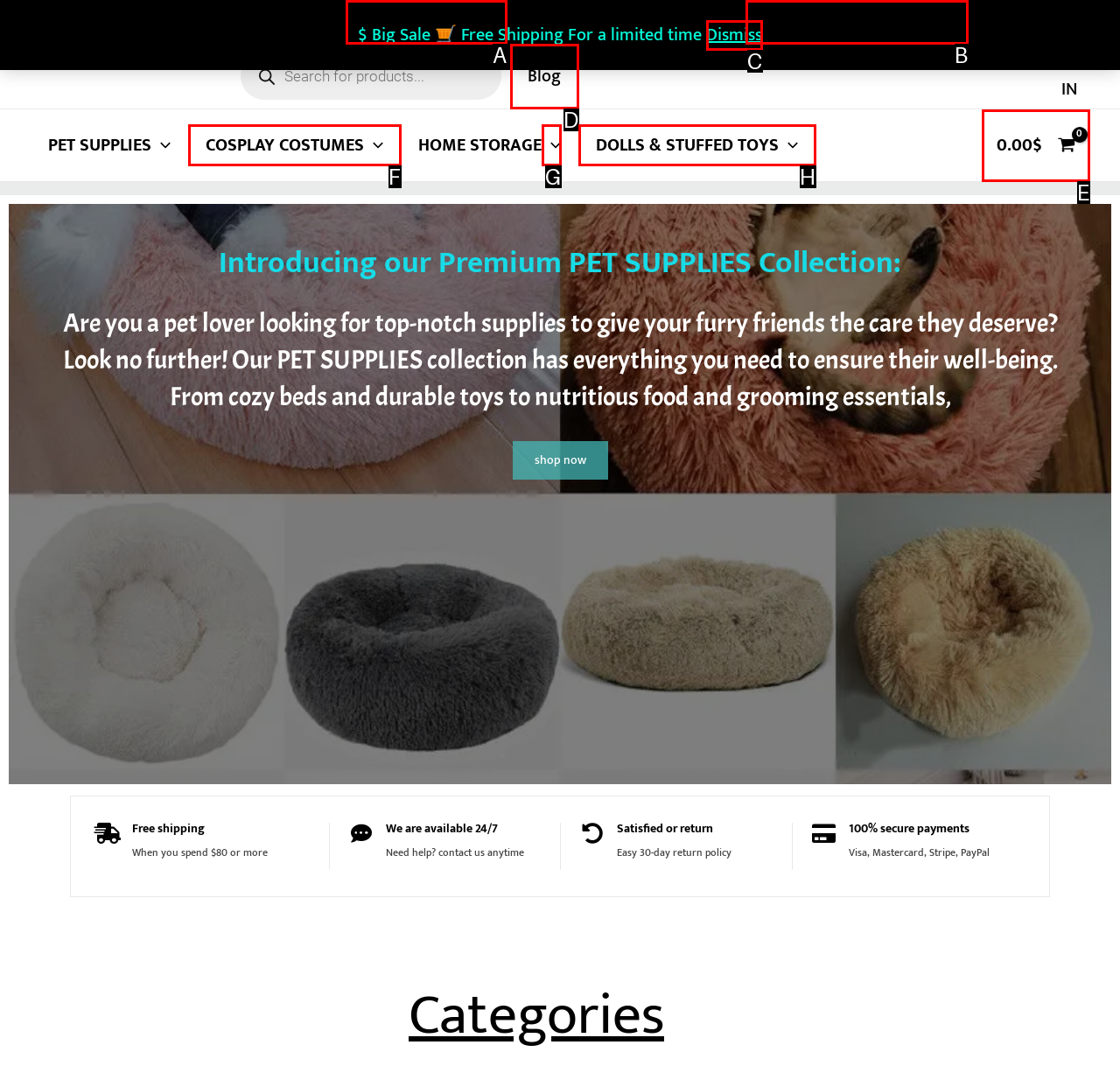Choose the HTML element that should be clicked to achieve this task: View shopping cart
Respond with the letter of the correct choice.

E